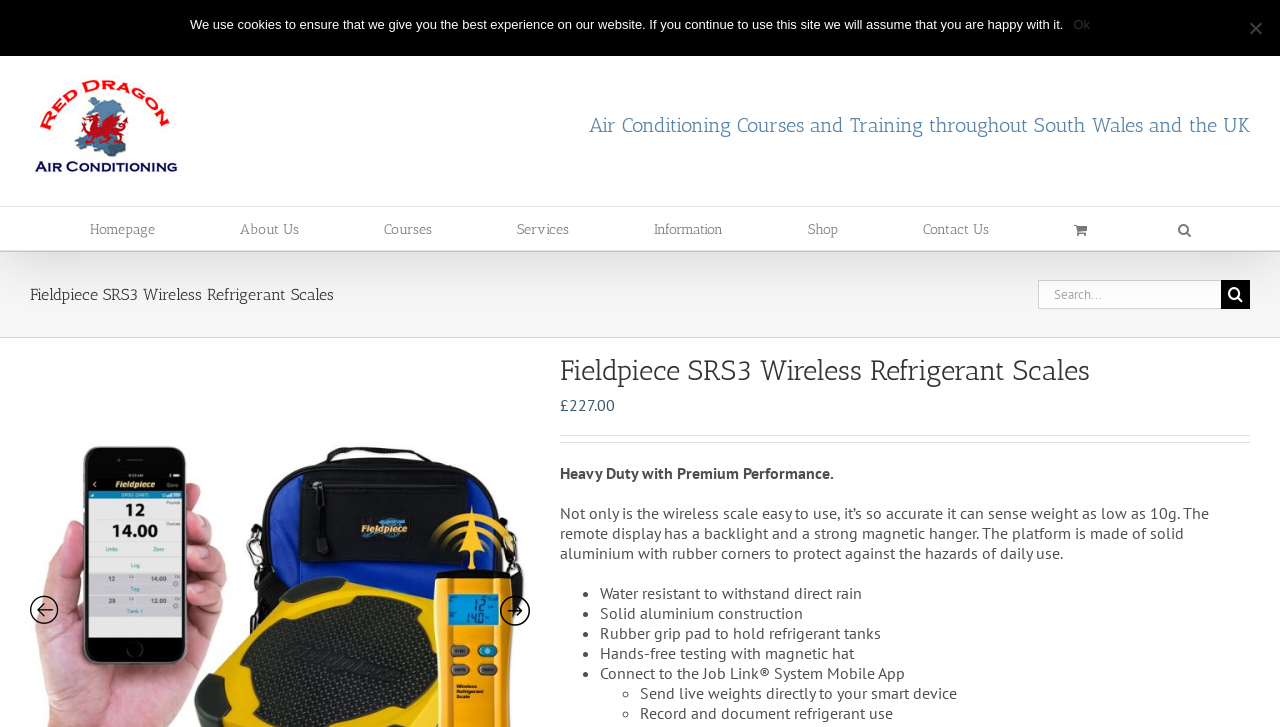Provide the bounding box coordinates for the area that should be clicked to complete the instruction: "Click the 'Homepage' link".

[0.07, 0.285, 0.121, 0.344]